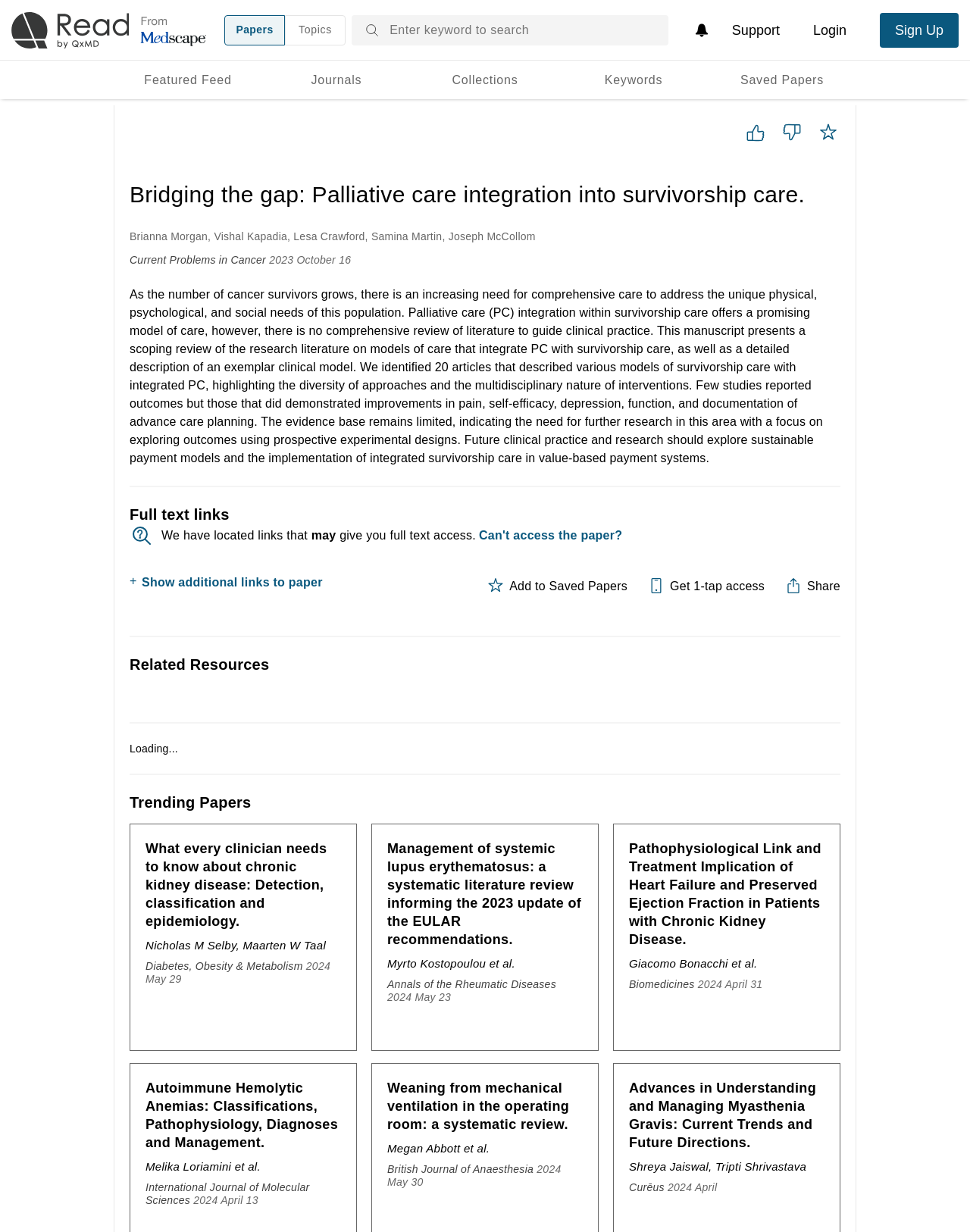Determine the bounding box coordinates of the region that needs to be clicked to achieve the task: "Search for a keyword".

[0.395, 0.012, 0.689, 0.036]